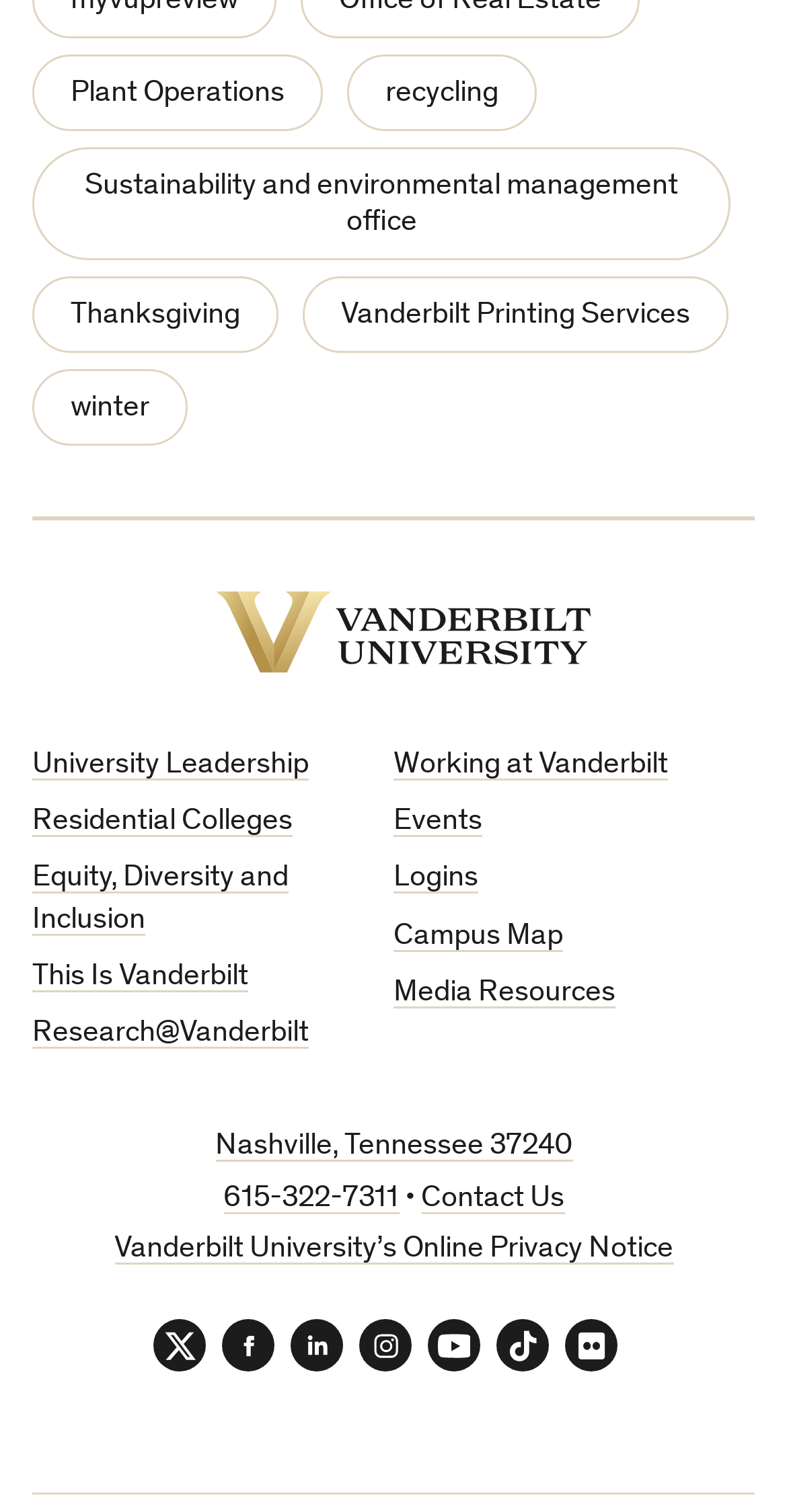Answer the question with a brief word or phrase:
What is the location of Vanderbilt University?

Nashville, Tennessee 37240